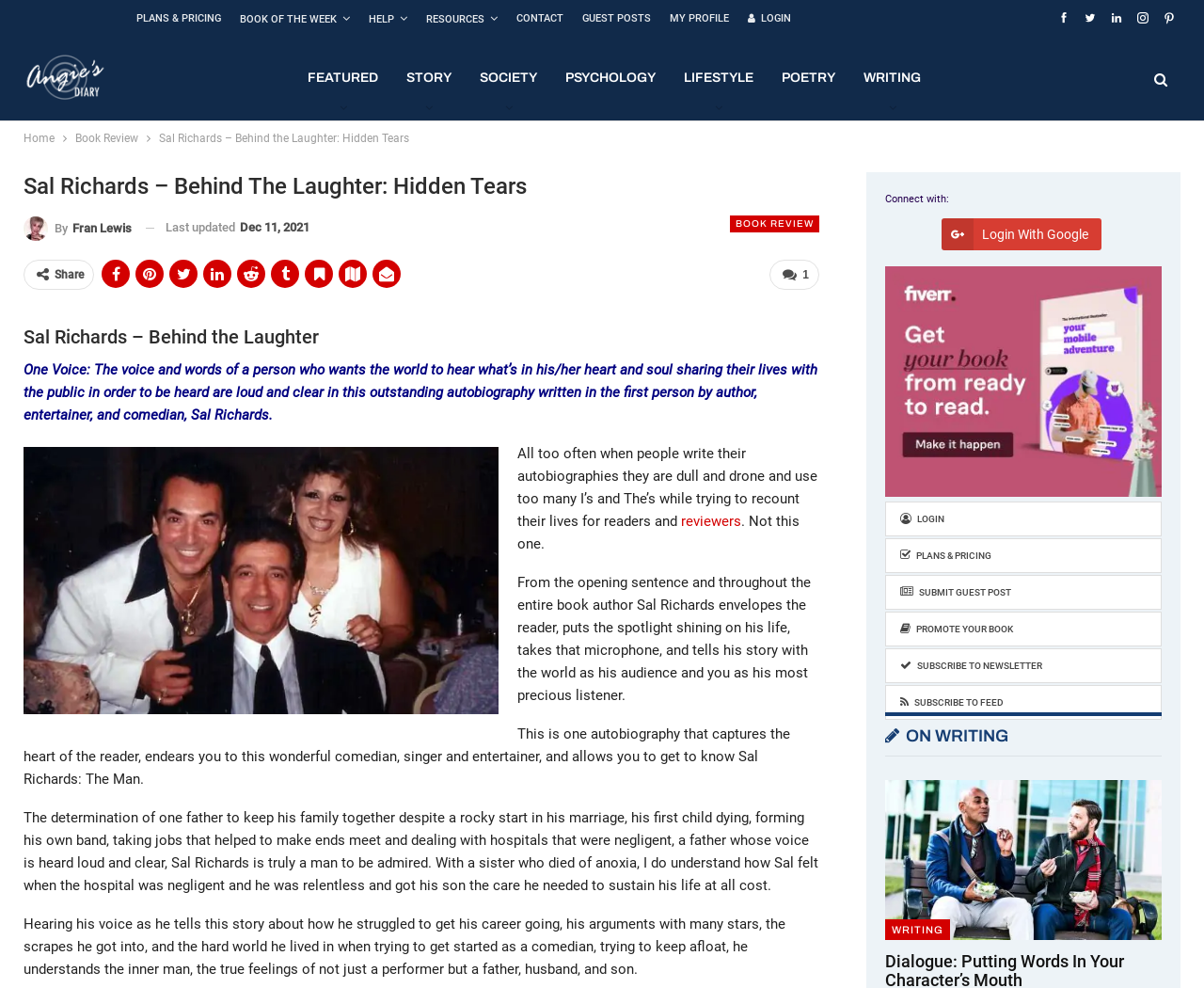Can you extract the primary headline text from the webpage?

Sal Richards – Behind The Laughter: Hidden Tears